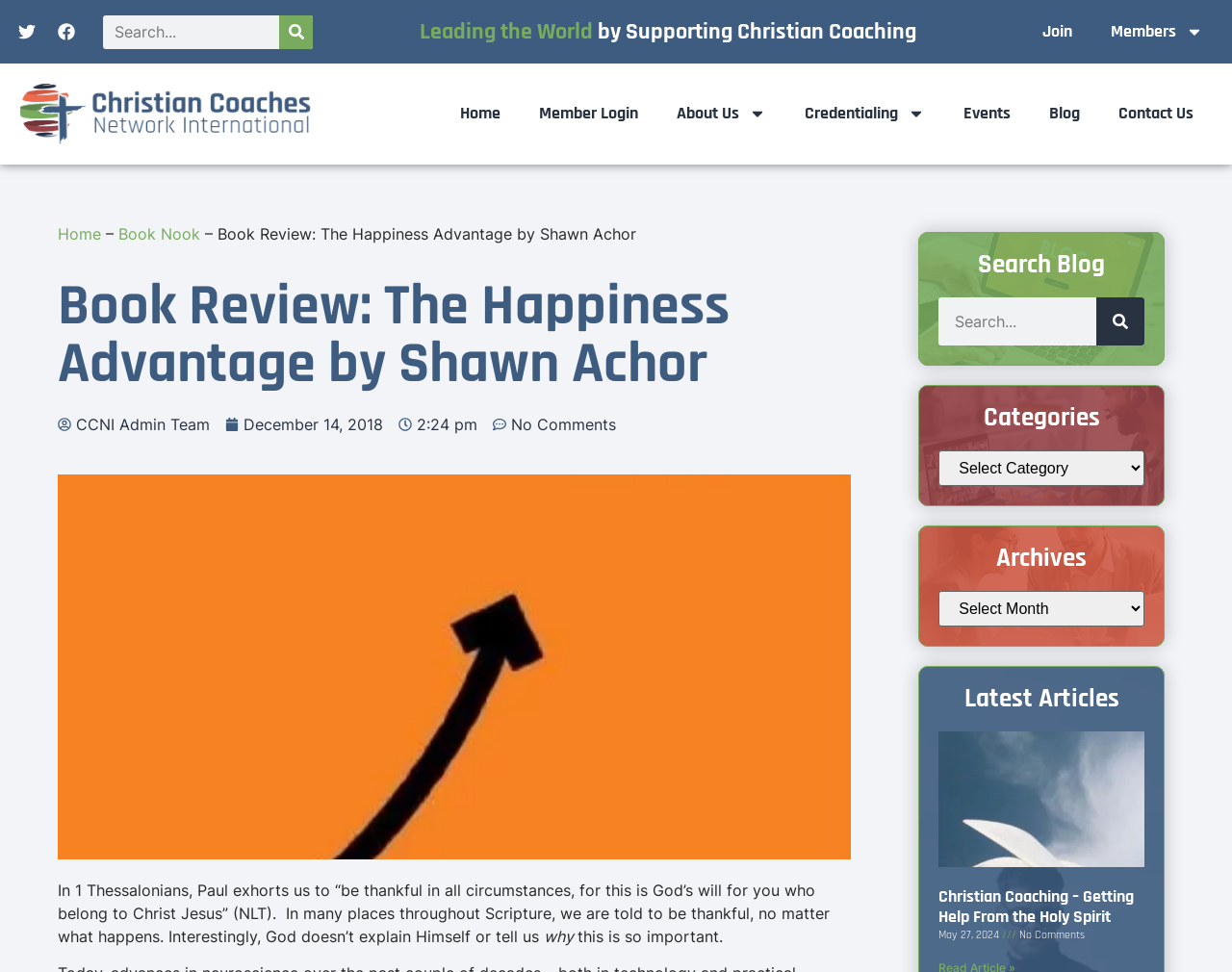Extract the main headline from the webpage and generate its text.

Book Review: The Happiness Advantage by Shawn Achor